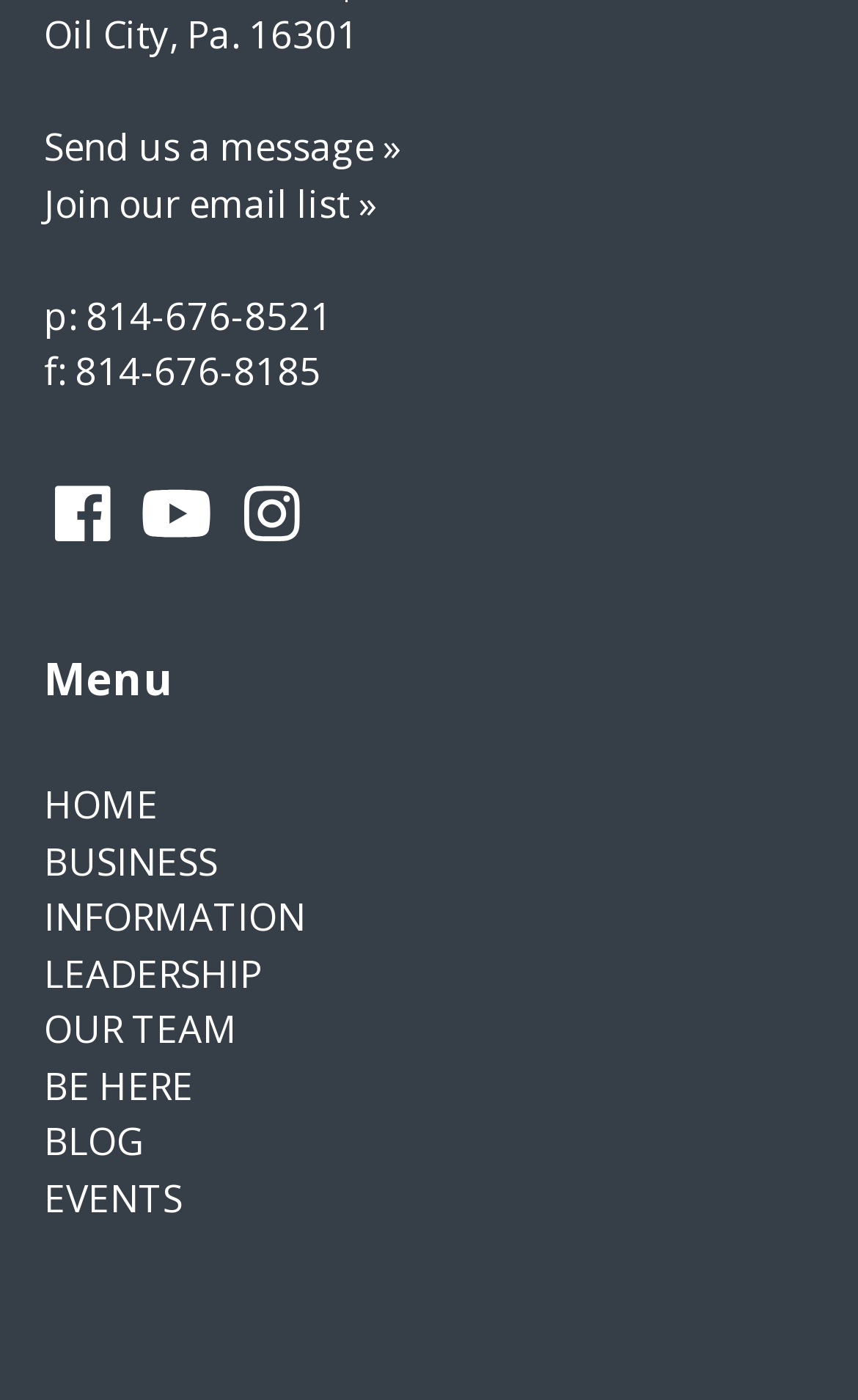Find the bounding box coordinates for the area you need to click to carry out the instruction: "View the home page". The coordinates should be four float numbers between 0 and 1, indicated as [left, top, right, bottom].

[0.051, 0.557, 0.185, 0.593]